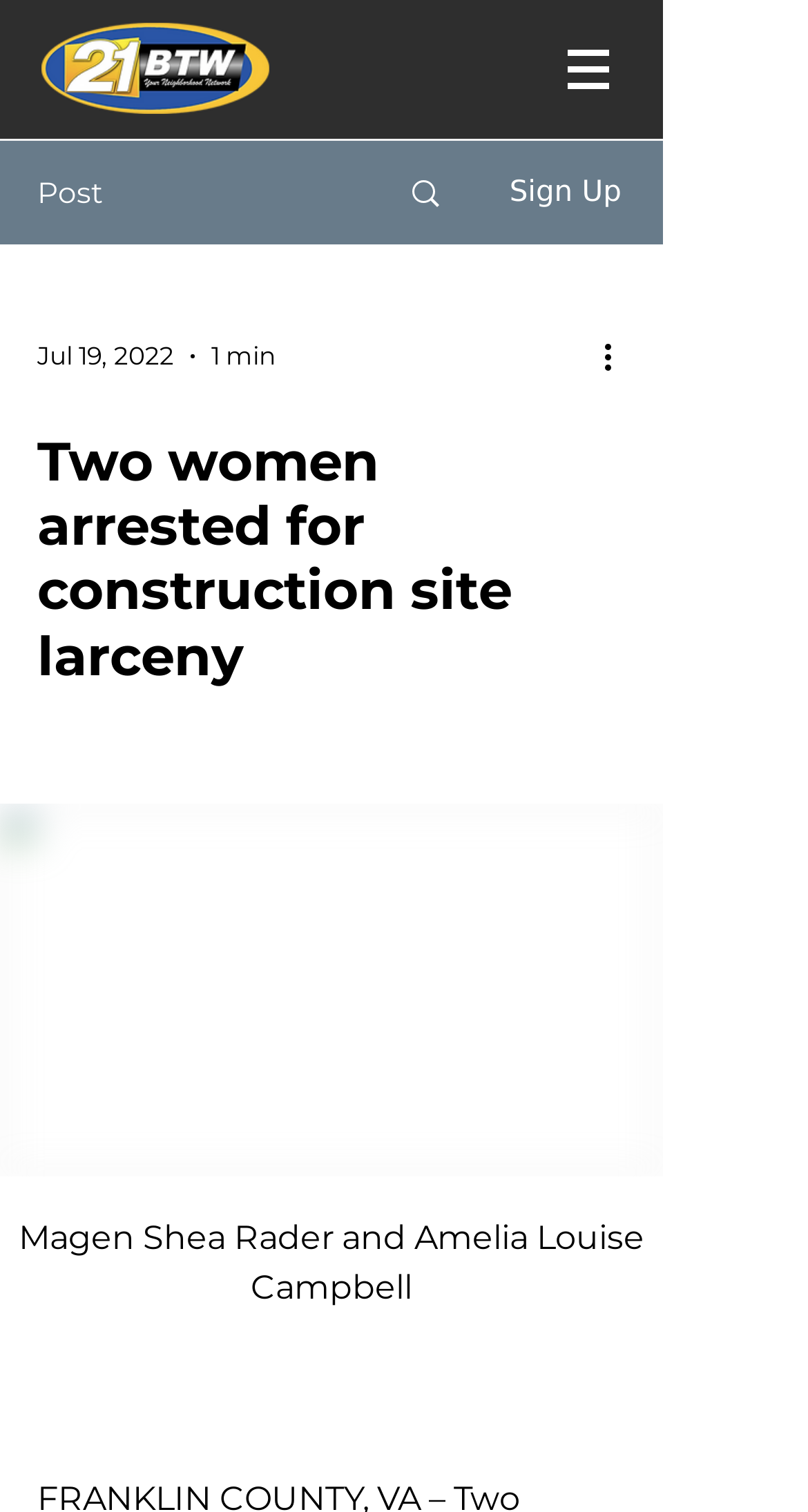Given the description of a UI element: "Search", identify the bounding box coordinates of the matching element in the webpage screenshot.

[0.466, 0.095, 0.589, 0.16]